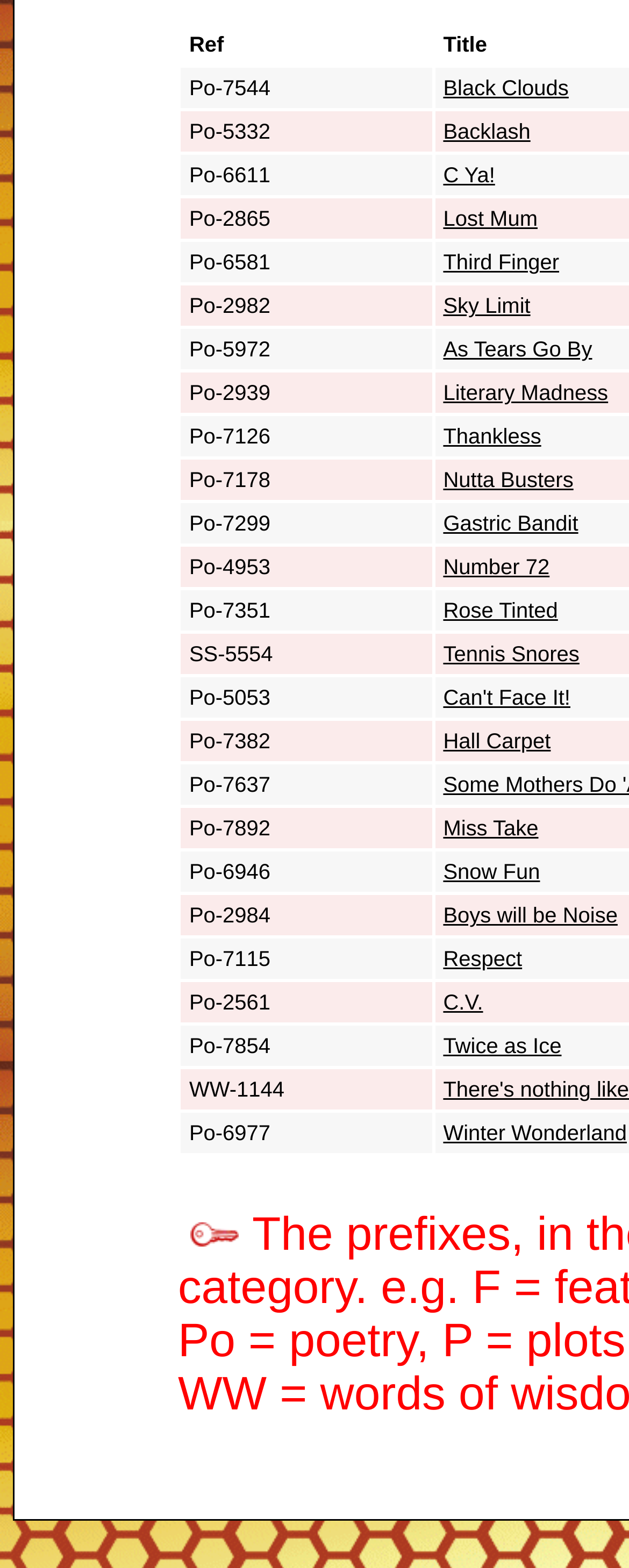Using the elements shown in the image, answer the question comprehensively: What is the vertical position of the image relative to the grid cells?

I compared the y1 and y2 coordinates of the image and the grid cells, and found that the image has a higher y1 and y2 value than the grid cells, which means it is positioned below the grid cells.